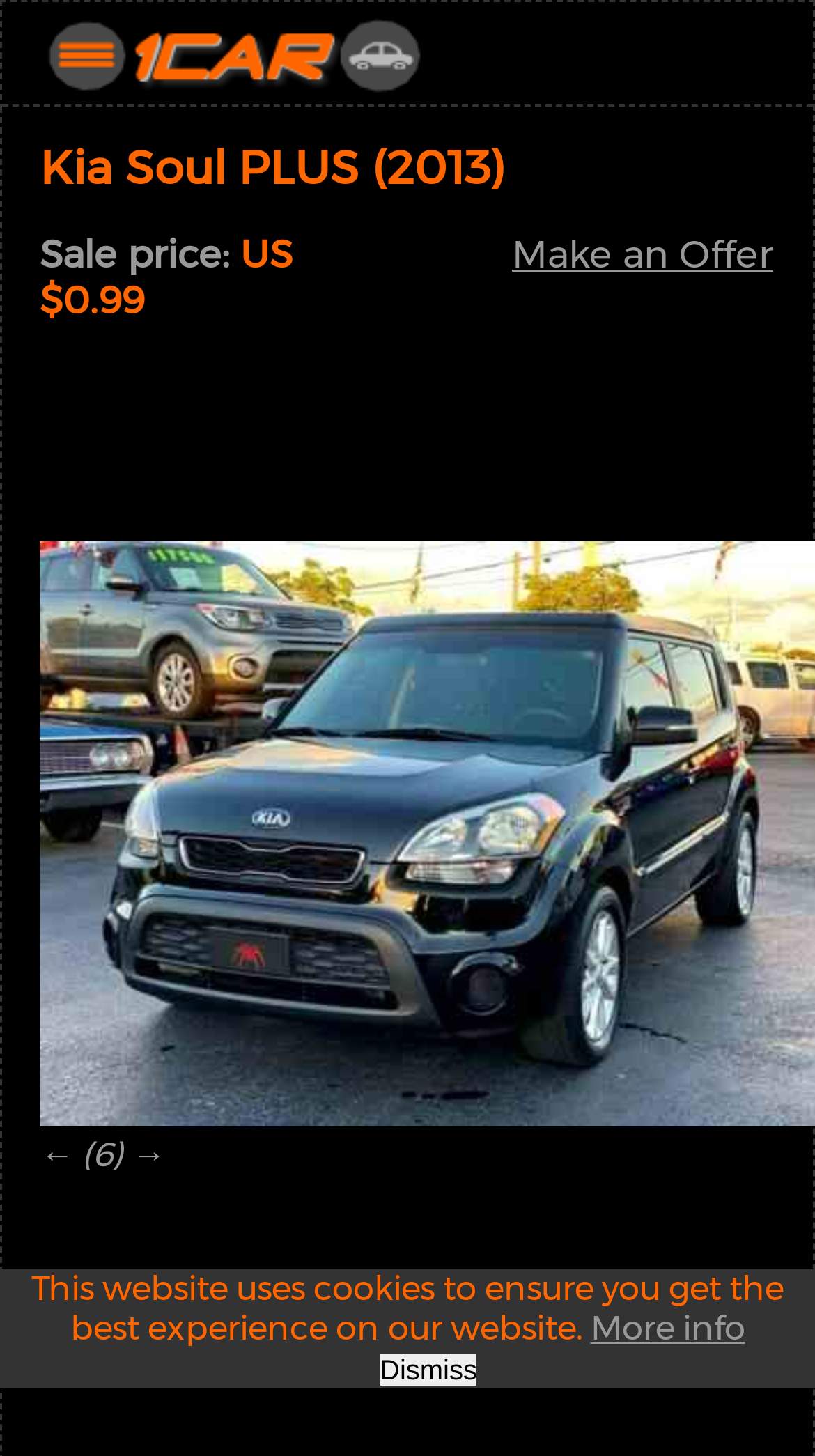Provide the text content of the webpage's main heading.

Kia Soul PLUS (2013)